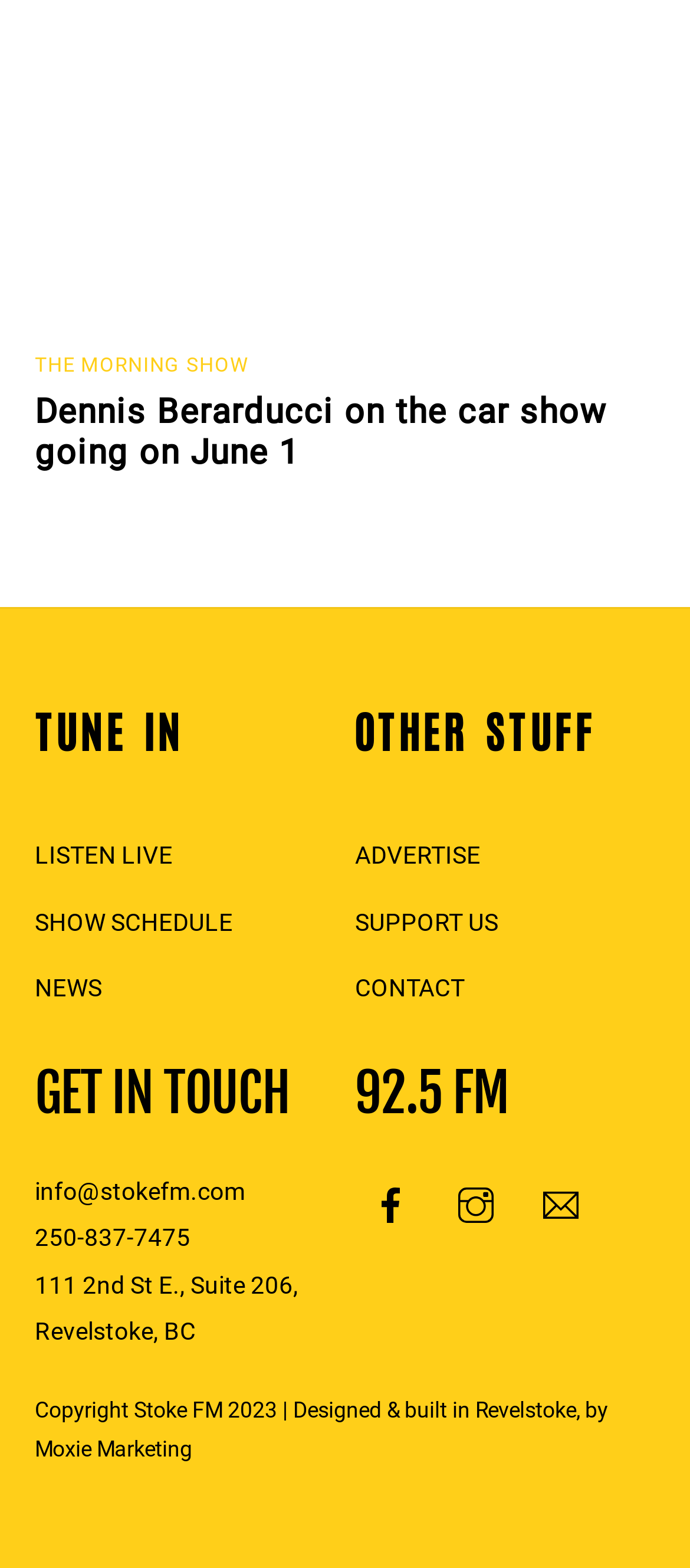Please pinpoint the bounding box coordinates for the region I should click to adhere to this instruction: "listen to the radio live".

[0.05, 0.536, 0.25, 0.554]